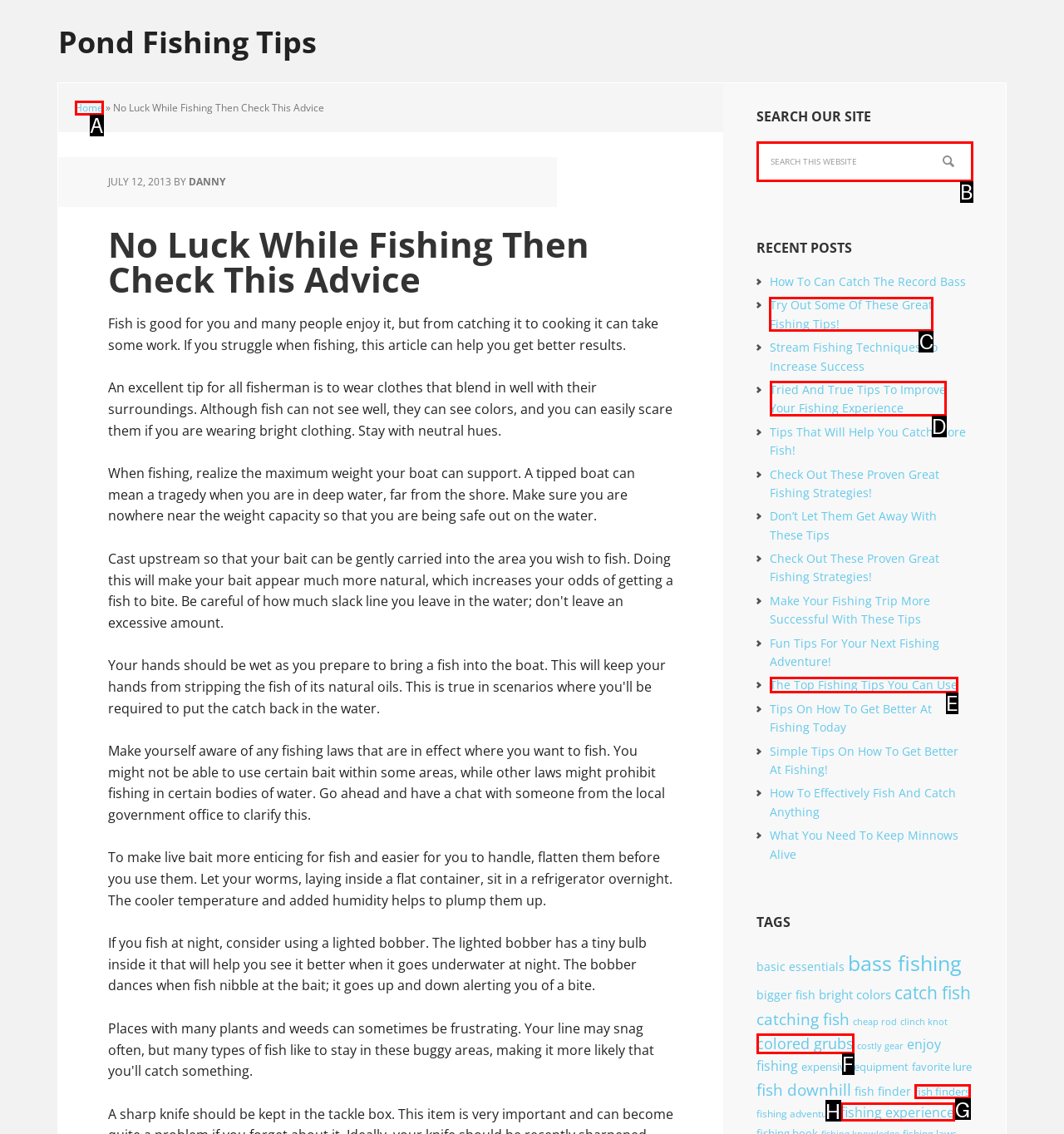Select the HTML element that should be clicked to accomplish the task: go to previous post Reply with the corresponding letter of the option.

None